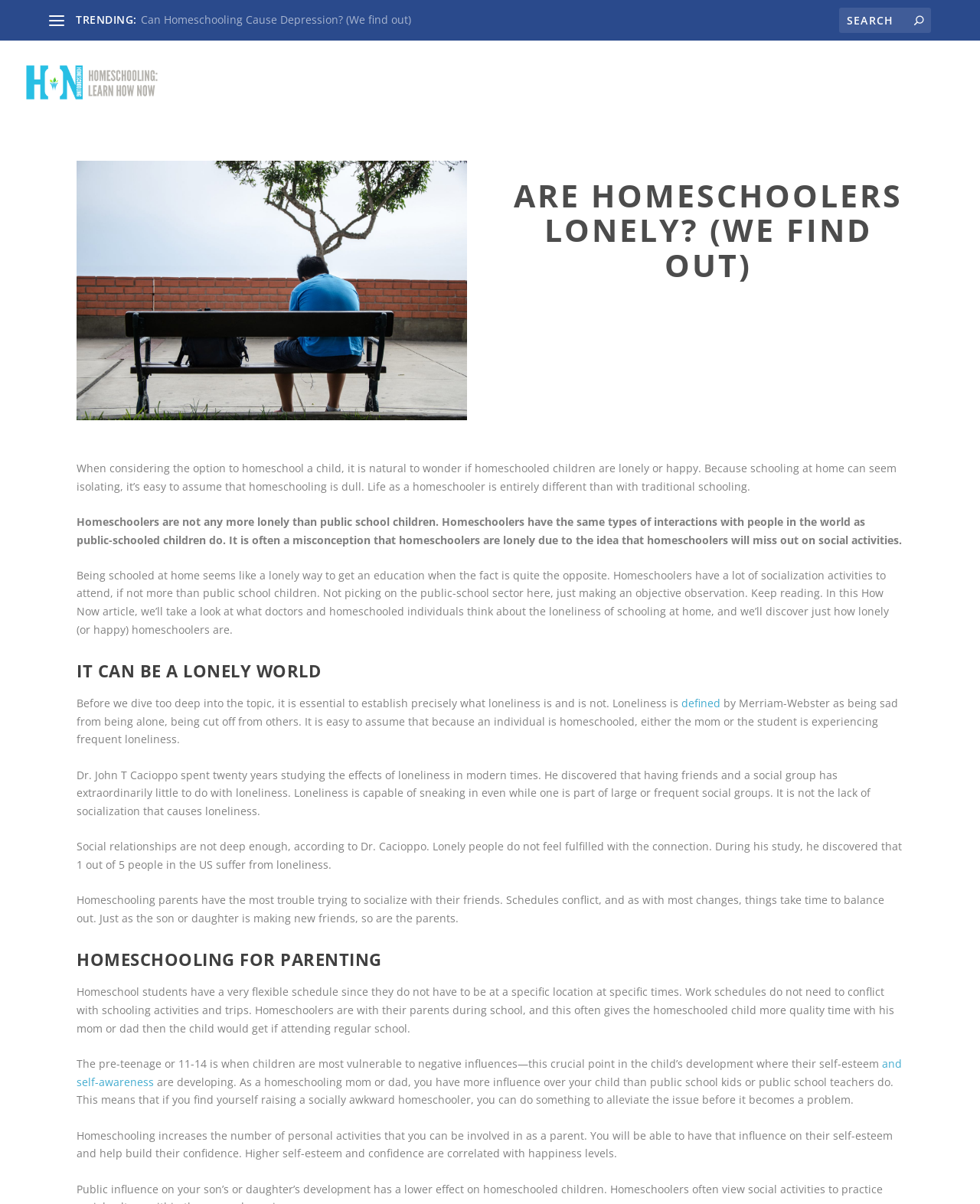Determine the bounding box coordinates of the clickable region to carry out the instruction: "Visit the homepage".

[0.368, 0.054, 0.408, 0.085]